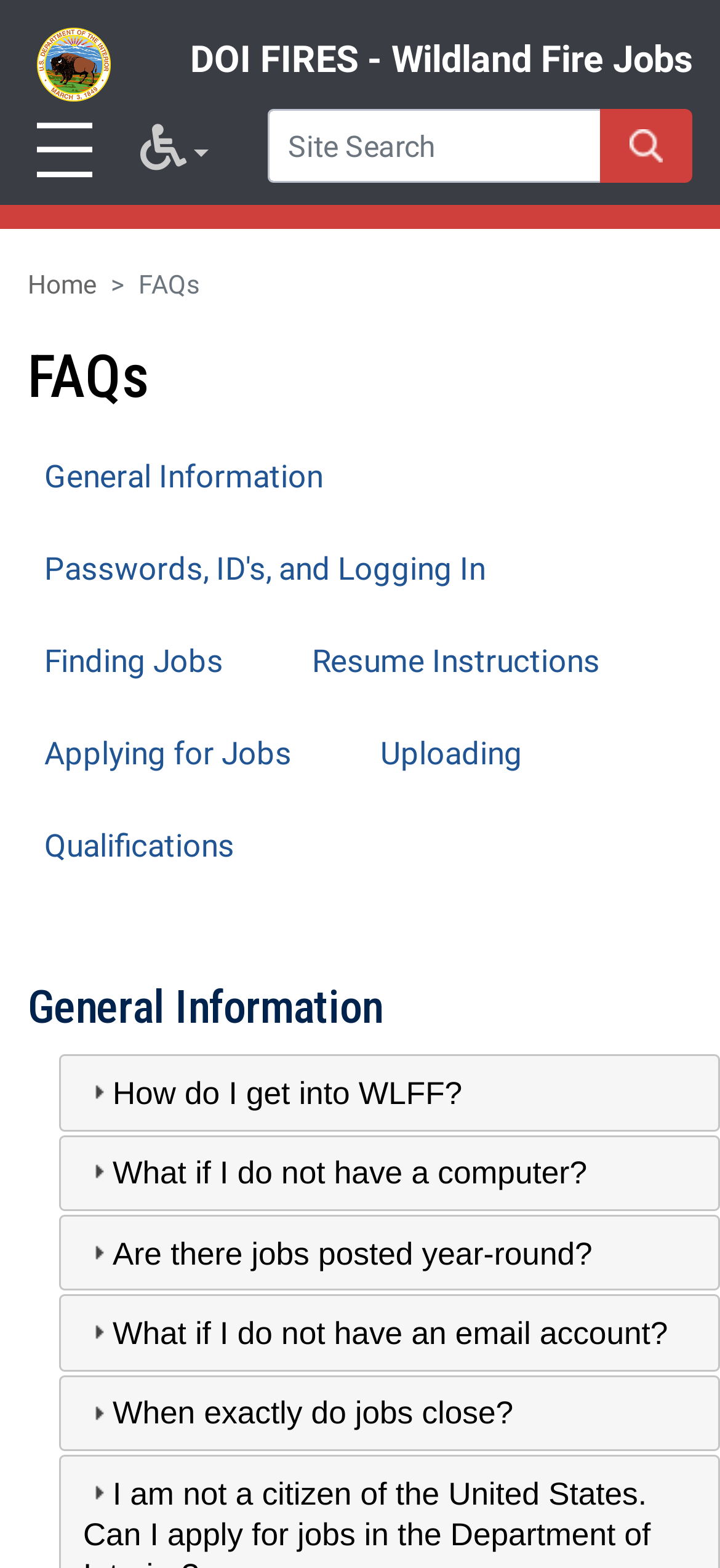What is the first FAQ category?
Respond to the question with a single word or phrase according to the image.

General Information